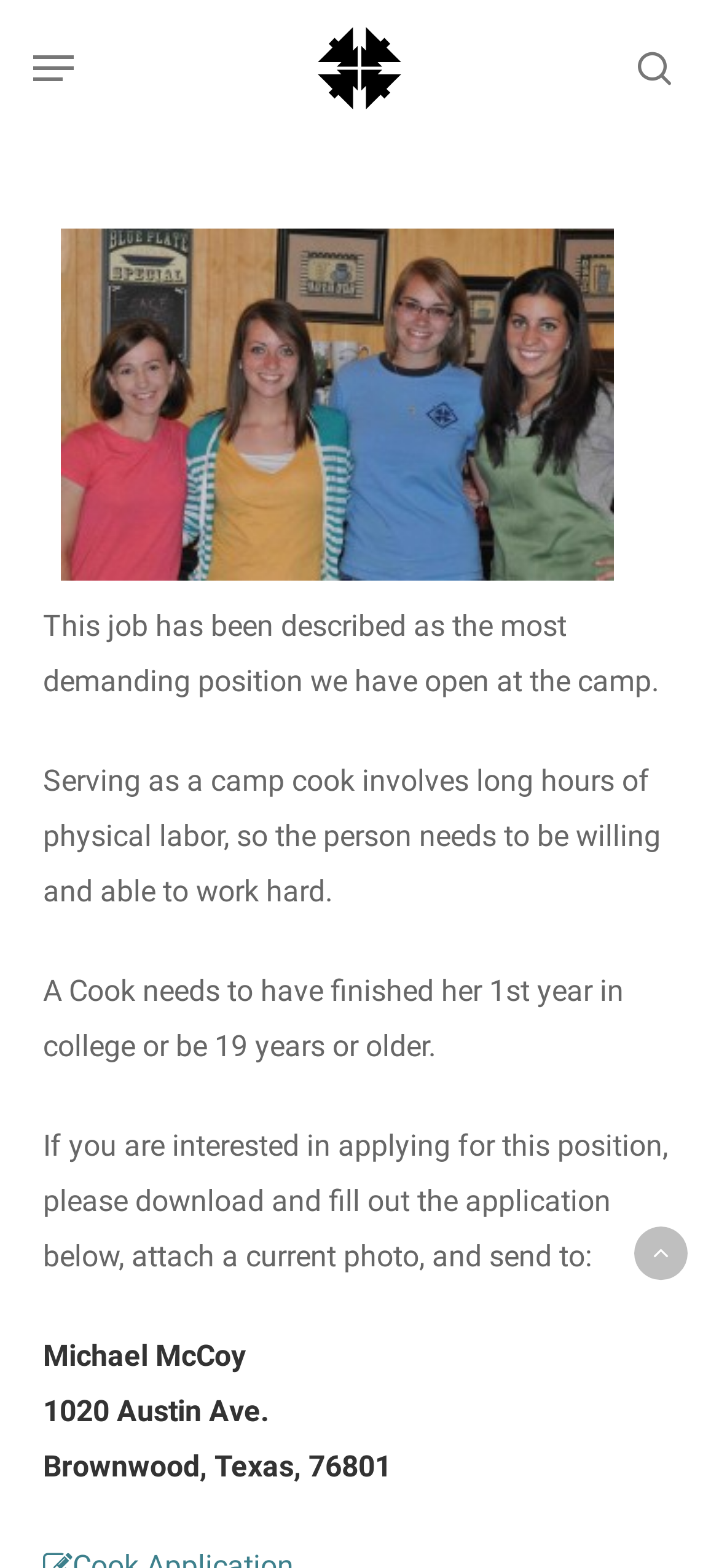For the given element description search, determine the bounding box coordinates of the UI element. The coordinates should follow the format (top-left x, top-left y, bottom-right x, bottom-right y) and be within the range of 0 to 1.

[0.862, 0.014, 0.933, 0.073]